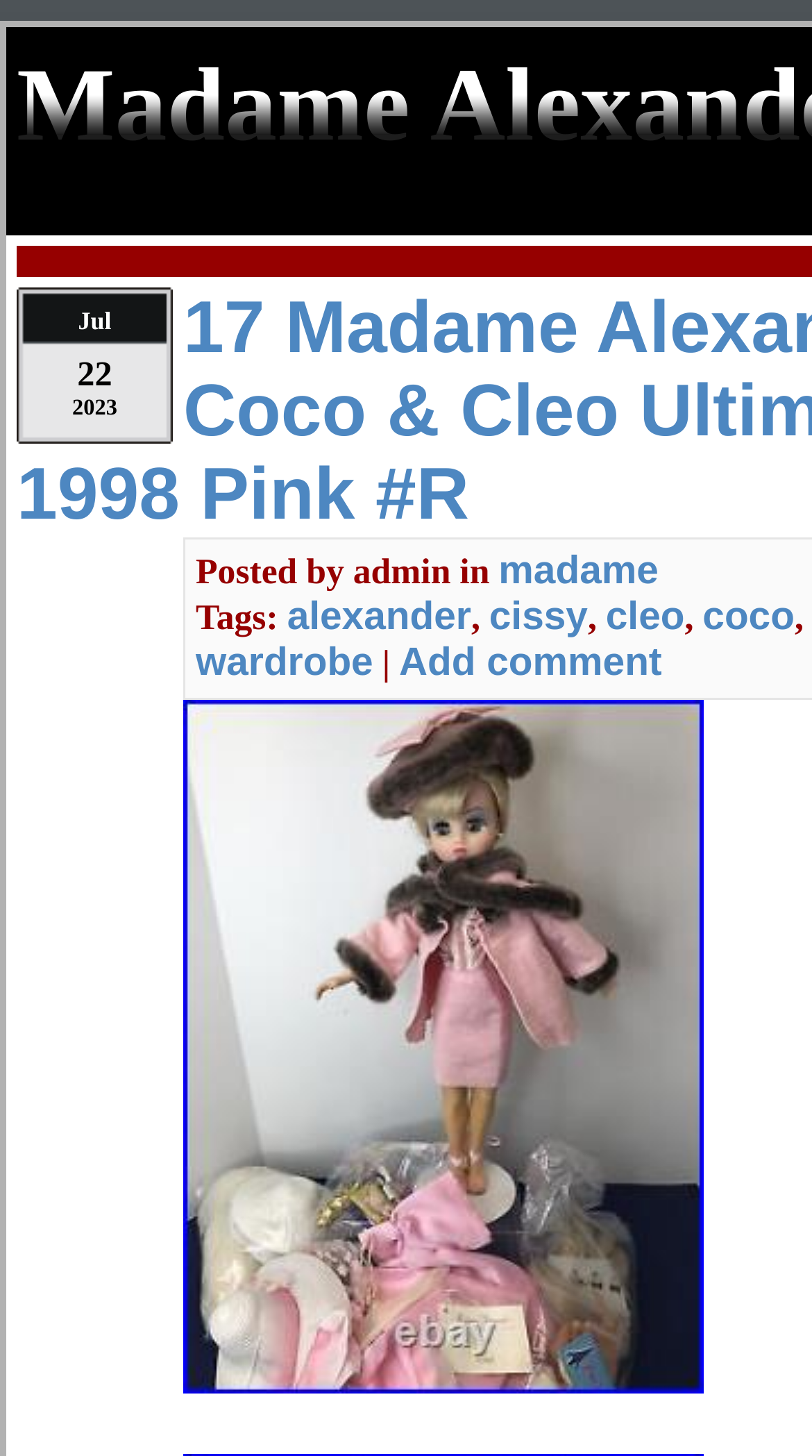Can you find the bounding box coordinates for the element that needs to be clicked to execute this instruction: "View the 'alexander' tag"? The coordinates should be given as four float numbers between 0 and 1, i.e., [left, top, right, bottom].

[0.354, 0.409, 0.58, 0.439]